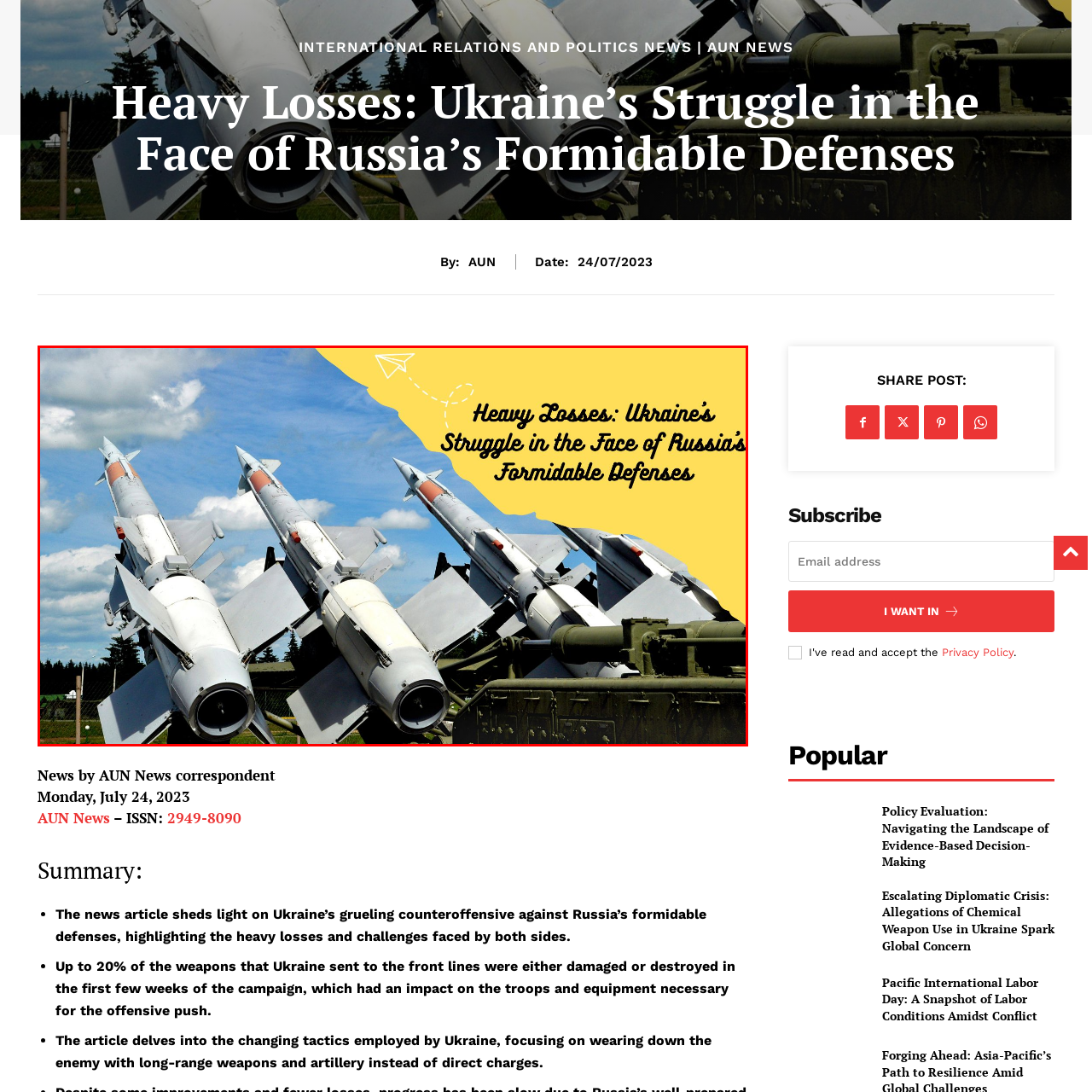What is the tone of the image?
Inspect the image within the red bounding box and answer concisely using one word or a short phrase.

Dramatic